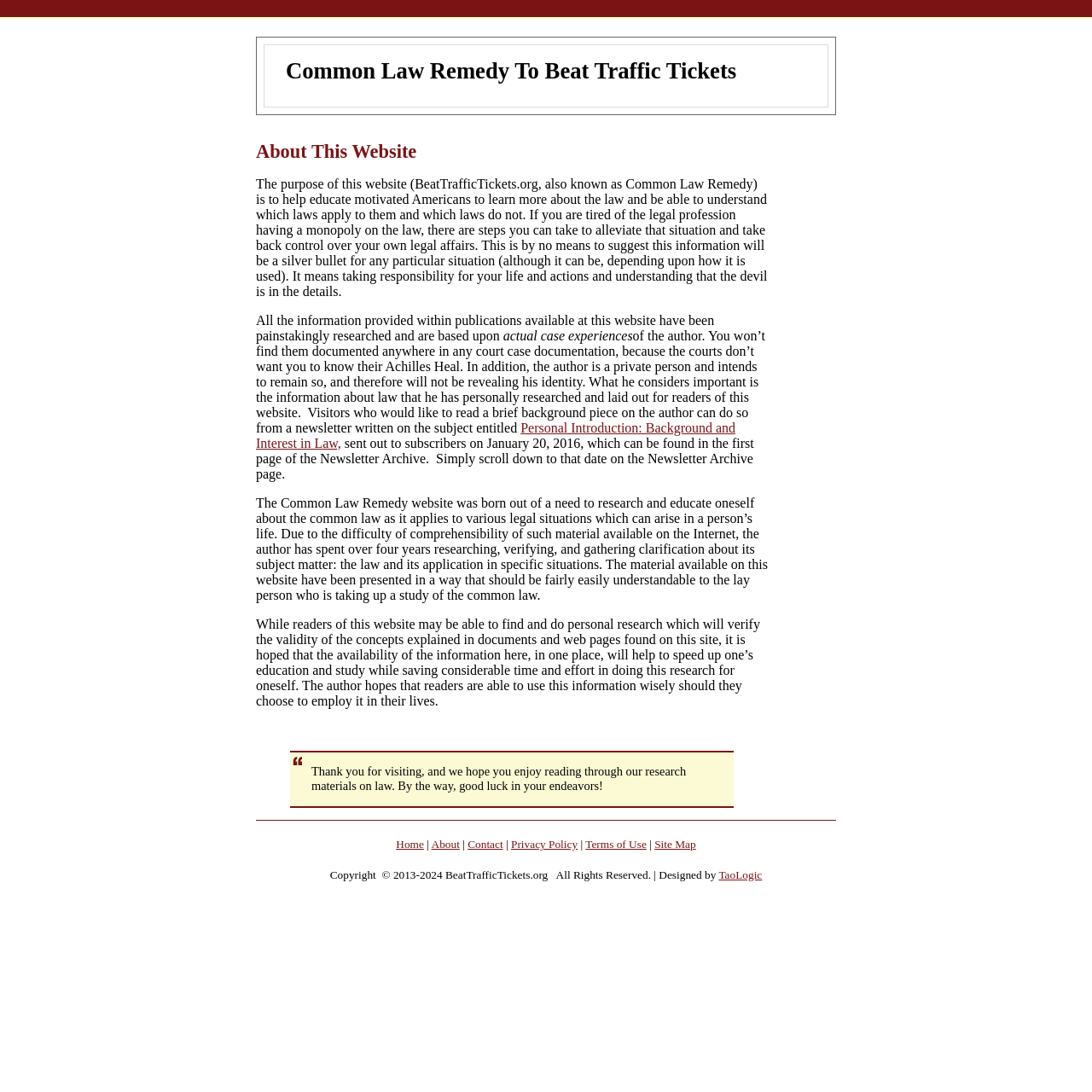Respond to the following query with just one word or a short phrase: 
What is the tone of the website's message?

Helpful